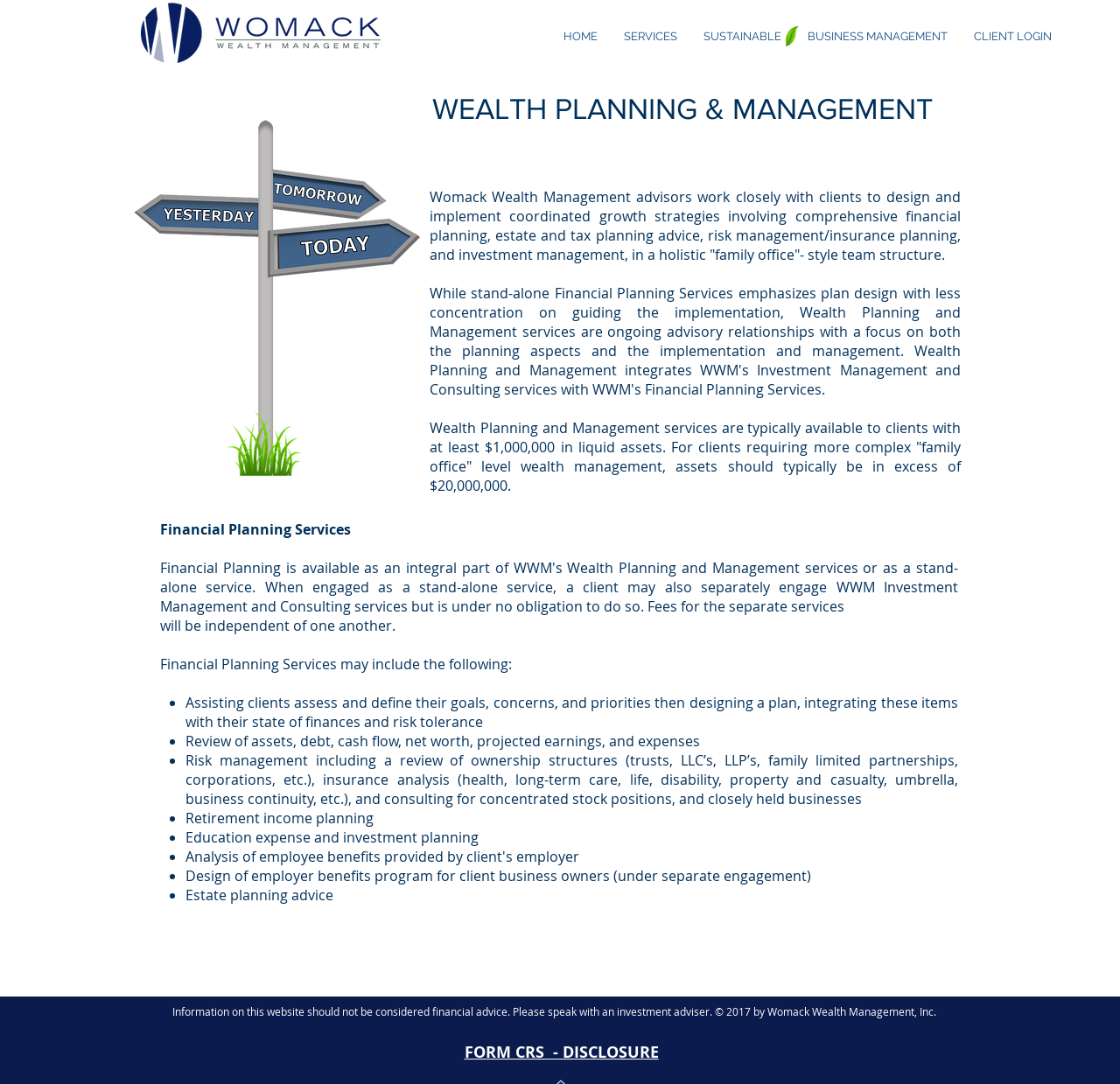Please give a short response to the question using one word or a phrase:
What social media platforms are linked on the webpage?

LinkedIn, Twitter, Google+